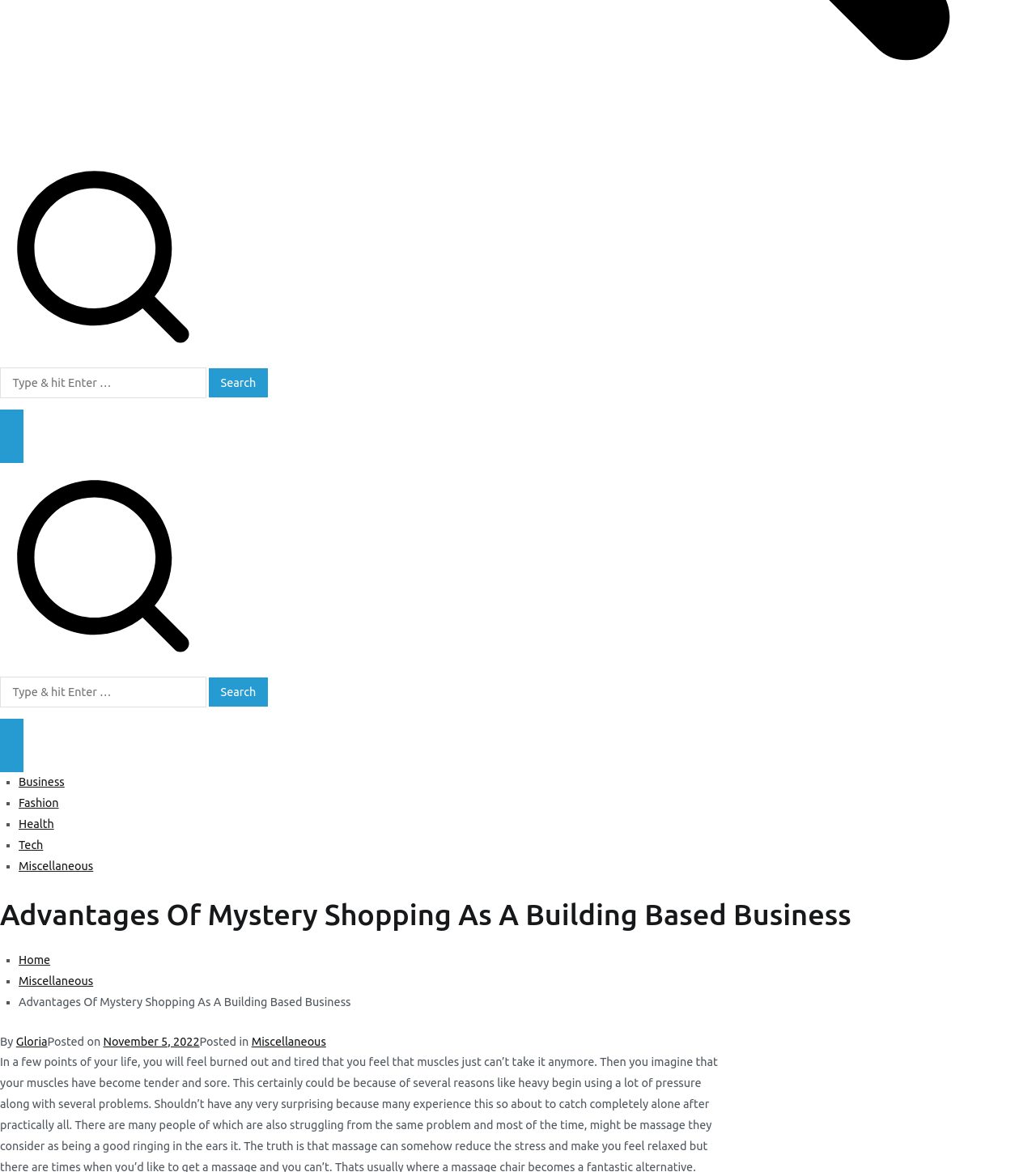Please identify the bounding box coordinates of the region to click in order to complete the given instruction: "Read about Advantages Of Mystery Shopping As A Building Based Business". The coordinates should be four float numbers between 0 and 1, i.e., [left, top, right, bottom].

[0.0, 0.764, 1.0, 0.797]